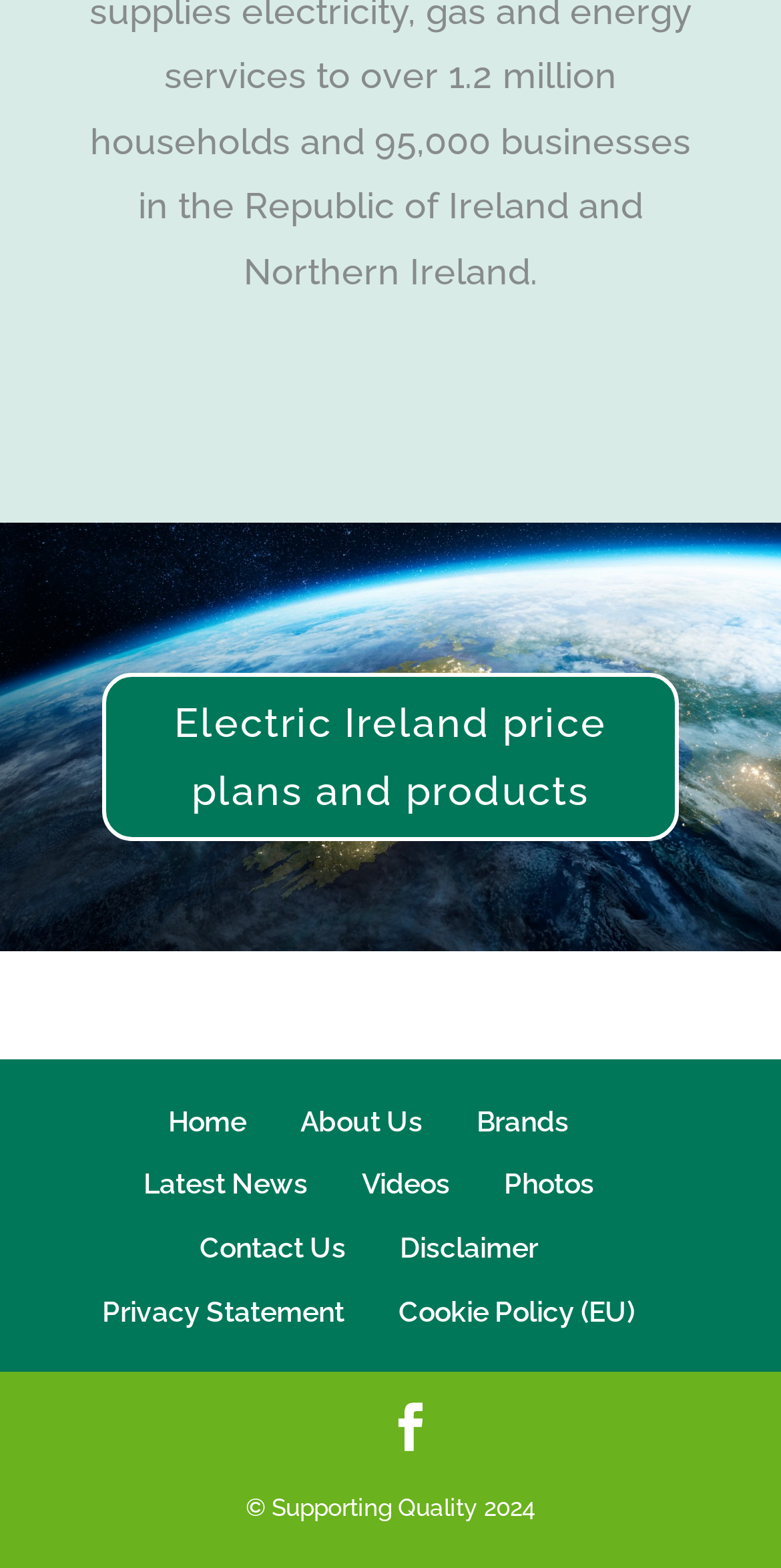Specify the bounding box coordinates of the region I need to click to perform the following instruction: "View Disclaimer". The coordinates must be four float numbers in the range of 0 to 1, i.e., [left, top, right, bottom].

[0.512, 0.786, 0.688, 0.806]